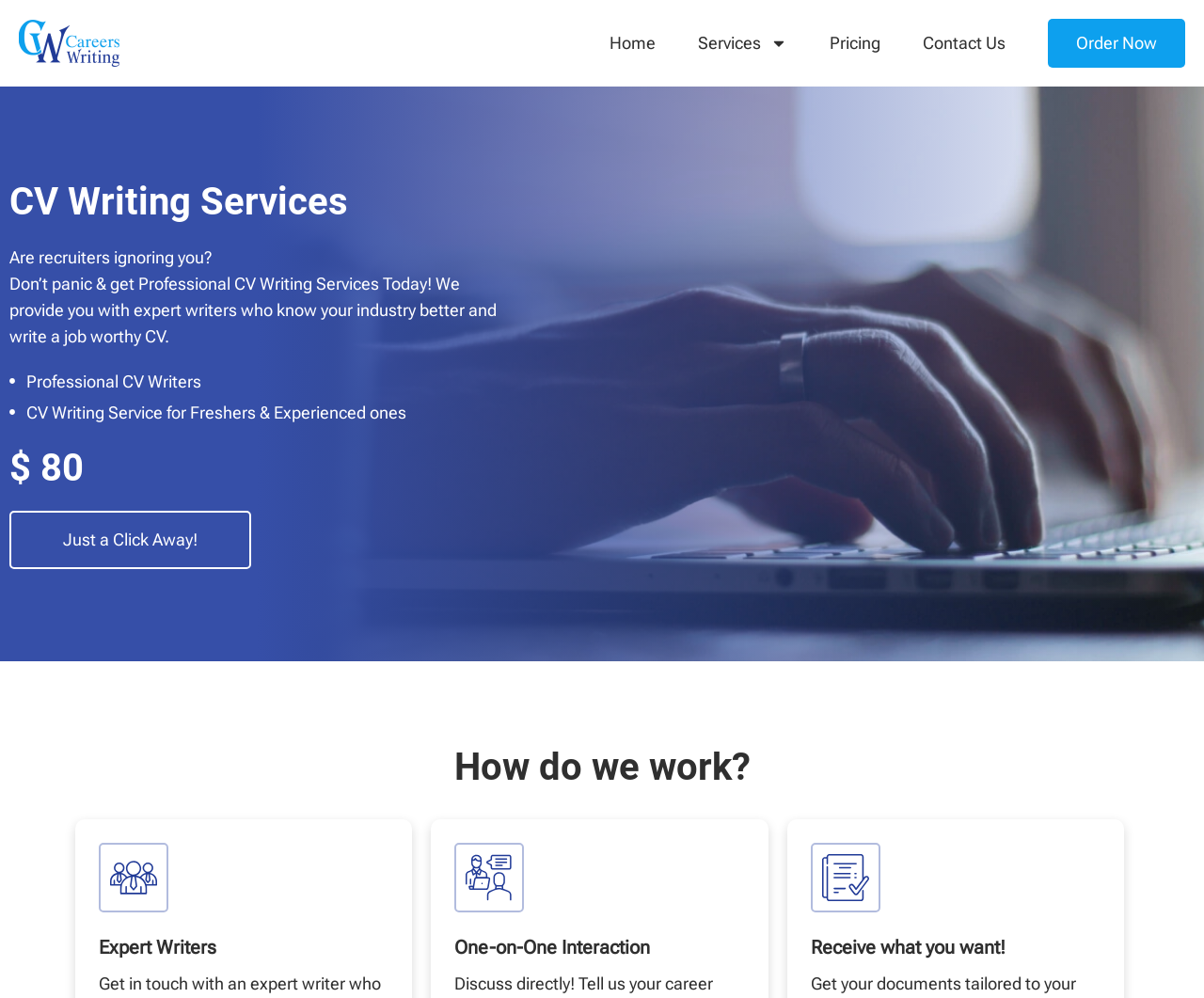Explain the contents of the webpage comprehensively.

The webpage is about Professional CV Writing Services. At the top left corner, there is a logo link. Next to it, there are five navigation links: Home, Services, Pricing, Contact Us, and Order Now, aligned horizontally. 

Below the navigation links, there is a prominent heading "CV Writing Services" that spans almost the entire width of the page. Underneath the heading, there is a question "Are recruiters ignoring you?" followed by a paragraph of text that encourages users to get Professional CV Writing Services. 

On the left side, there are three sections of text. The first section has a title "Professional CV Writers" and a subtitle "CV Writing Service for Freshers & Experienced ones". The second section displays a price of "$ 80" and a call-to-action link "Just a Click Away!". 

On the right side, there is a section with a heading "How do we work?" and three columns of text and images. Each column has an image at the top, followed by a title and a brief description. The titles are "Expert Writers", "One-on-One Interaction", and "Receive what you want!". 

There are a total of five images on the page, including the logo, a dropdown menu icon, and the three images in the "How do we work?" section.